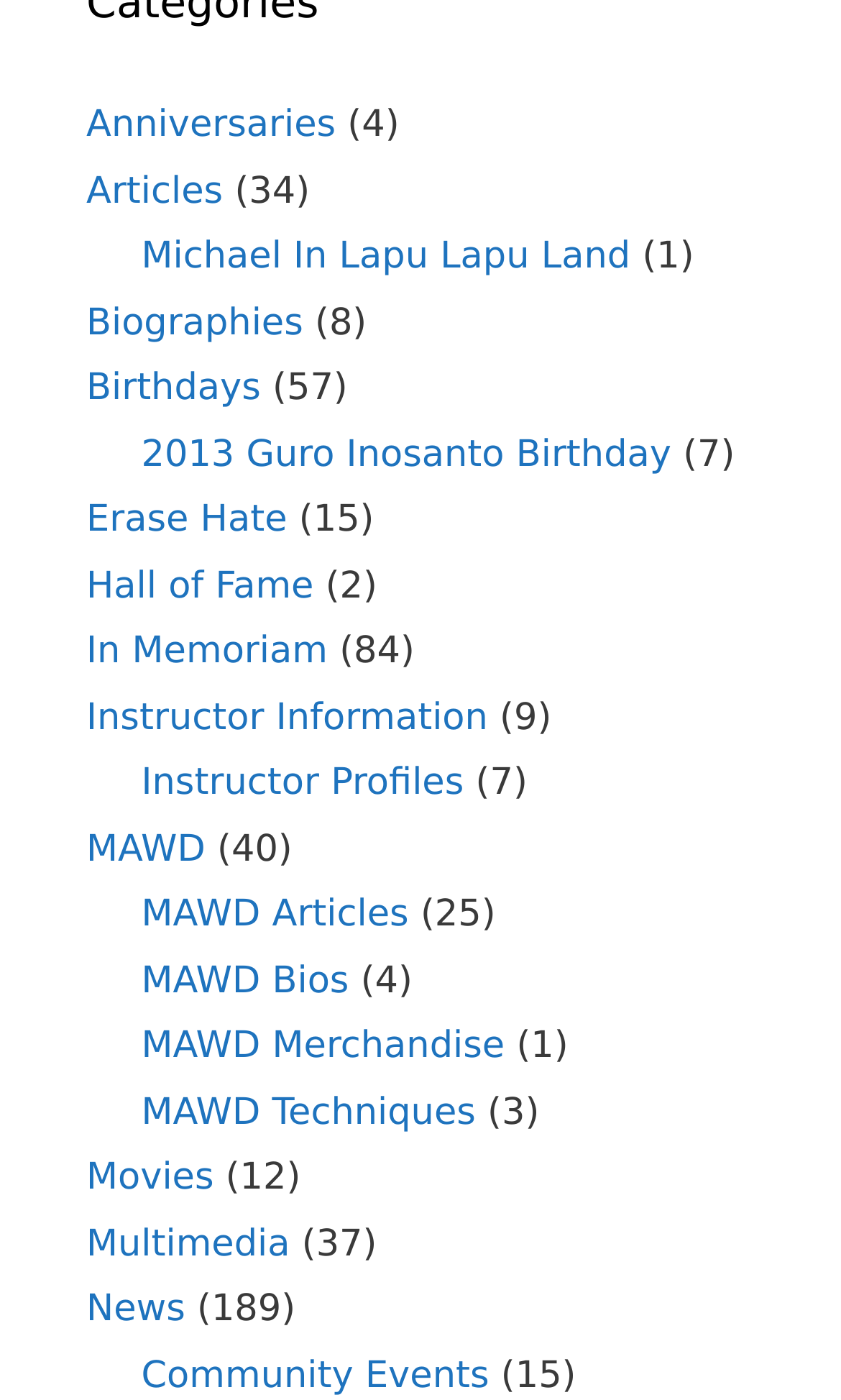Kindly provide the bounding box coordinates of the section you need to click on to fulfill the given instruction: "Click on Anniversaries".

[0.103, 0.075, 0.399, 0.105]